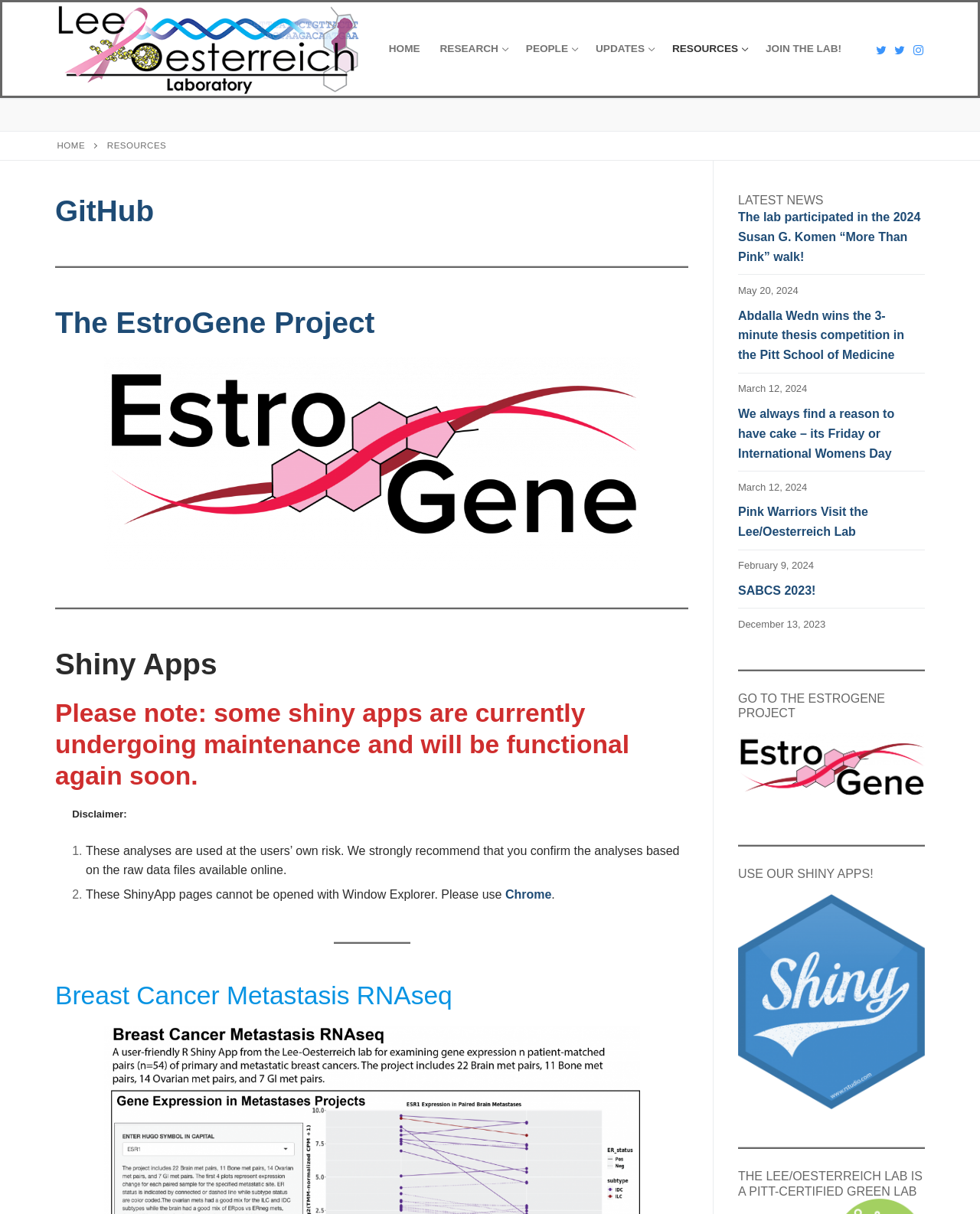Describe all the key features and sections of the webpage thoroughly.

The webpage is a resource page for the Lee/Oesterreich Laboratory, with a focus on the EstroGene Project and Shiny Apps. At the top, there is a navigation menu with links to HOME, RESEARCH, PEOPLE, UPDATES, RESOURCES, and JOIN THE LAB!. Below the navigation menu, there are social media links to Twitter and Instagram.

The main content of the page is divided into two sections. On the left, there is a section dedicated to the EstroGene Project, with headings and links to GitHub, The EstroGene Project, and Shiny Apps. There is also a disclaimer and a list of notes about the Shiny Apps, including maintenance information and usage guidelines.

On the right, there is a section titled LATEST NEWS, which features a list of news articles with links, dates, and brief descriptions. The news articles appear to be about events and achievements related to the laboratory, such as participation in charity walks and thesis competitions.

Throughout the page, there are horizontal separators that divide the different sections and subsections. There are also several figures and images, including icons for Twitter and Instagram, and a logo for the Lee/Oesterreich Laboratory.